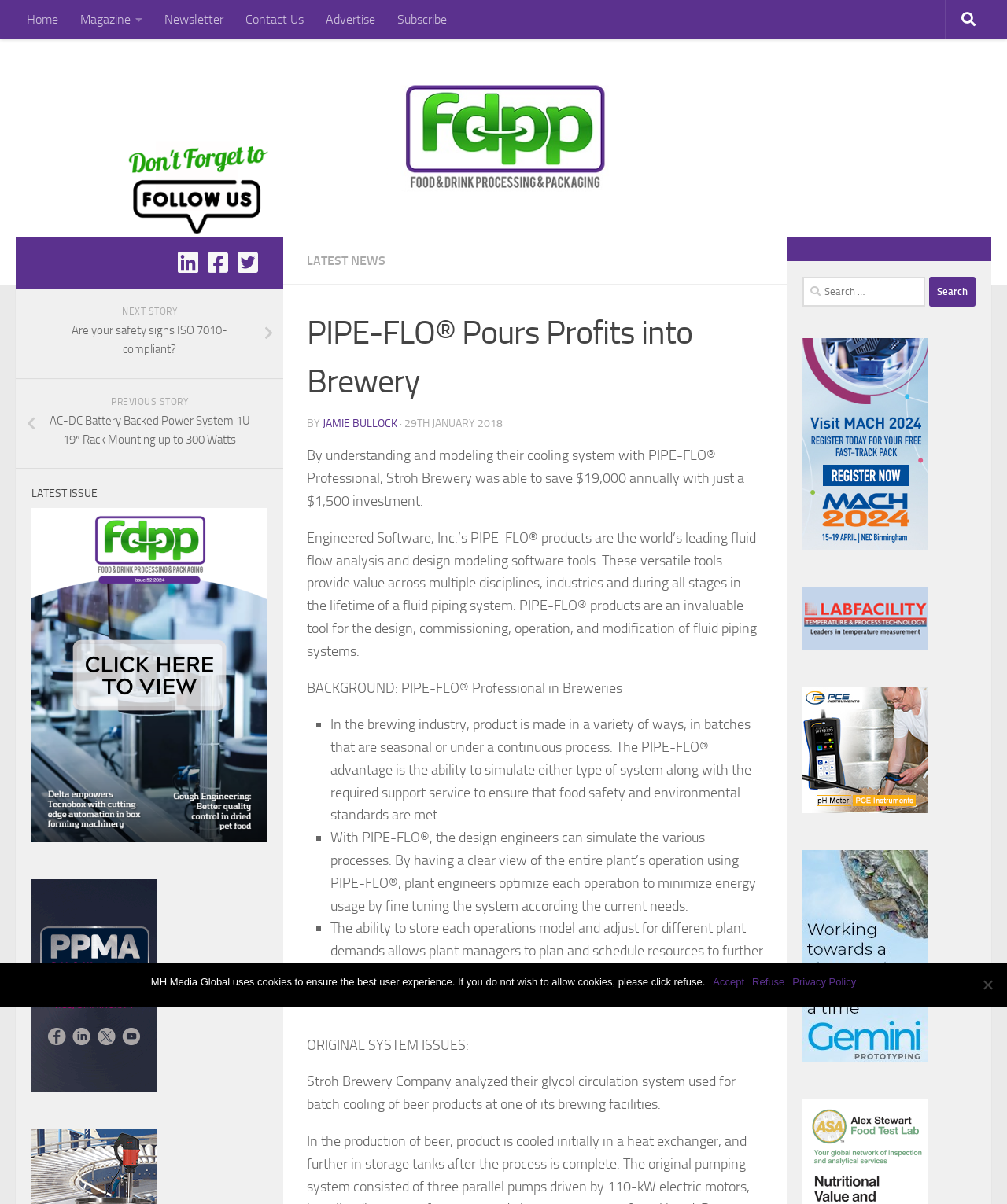What is the date of the article?
Based on the image, answer the question in a detailed manner.

The article mentions the date '29TH JANUARY 2018' at the top, indicating that the article was published on this date.